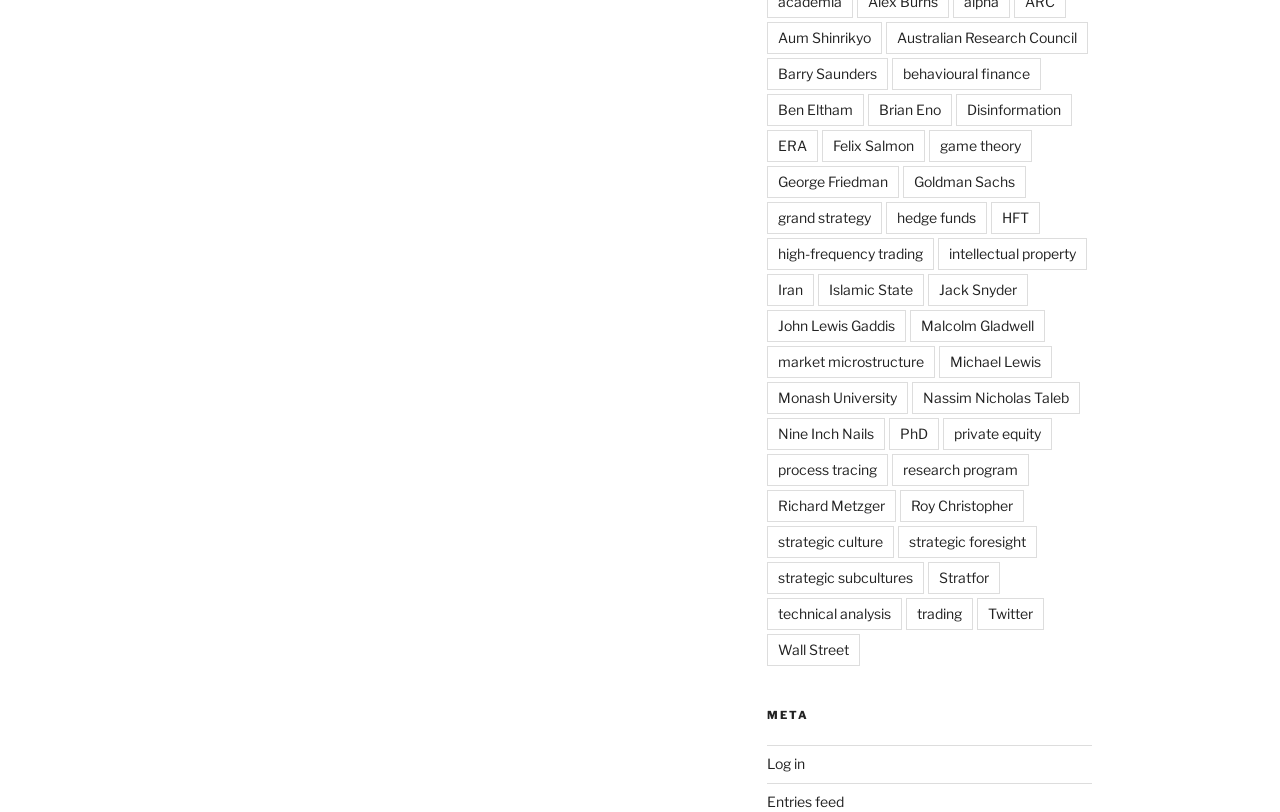How many links are on the webpage?
Respond with a short answer, either a single word or a phrase, based on the image.

57